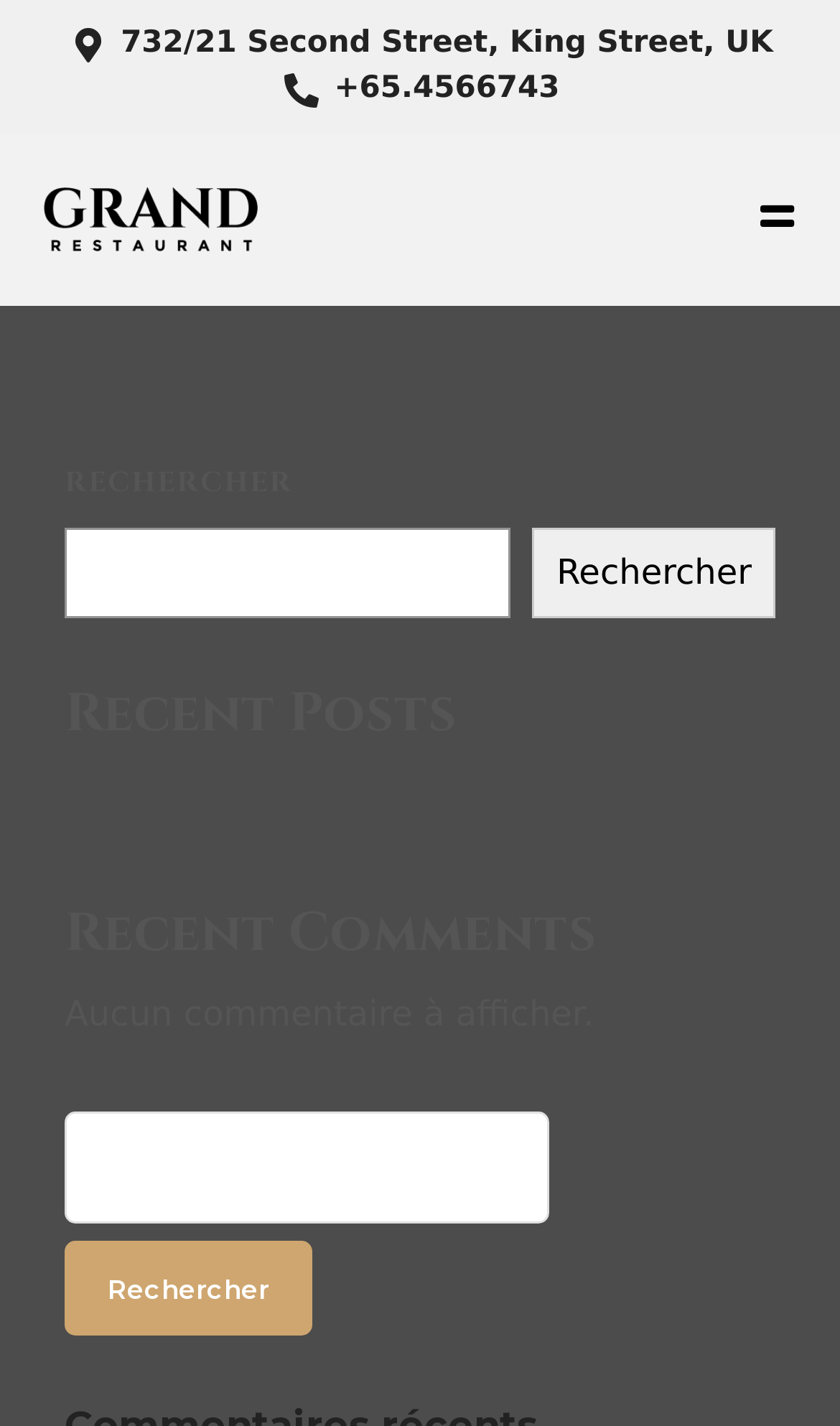From the webpage screenshot, predict the bounding box of the UI element that matches this description: "parent_node: RECHERCHER : value="Rechercher"".

[0.077, 0.869, 0.372, 0.937]